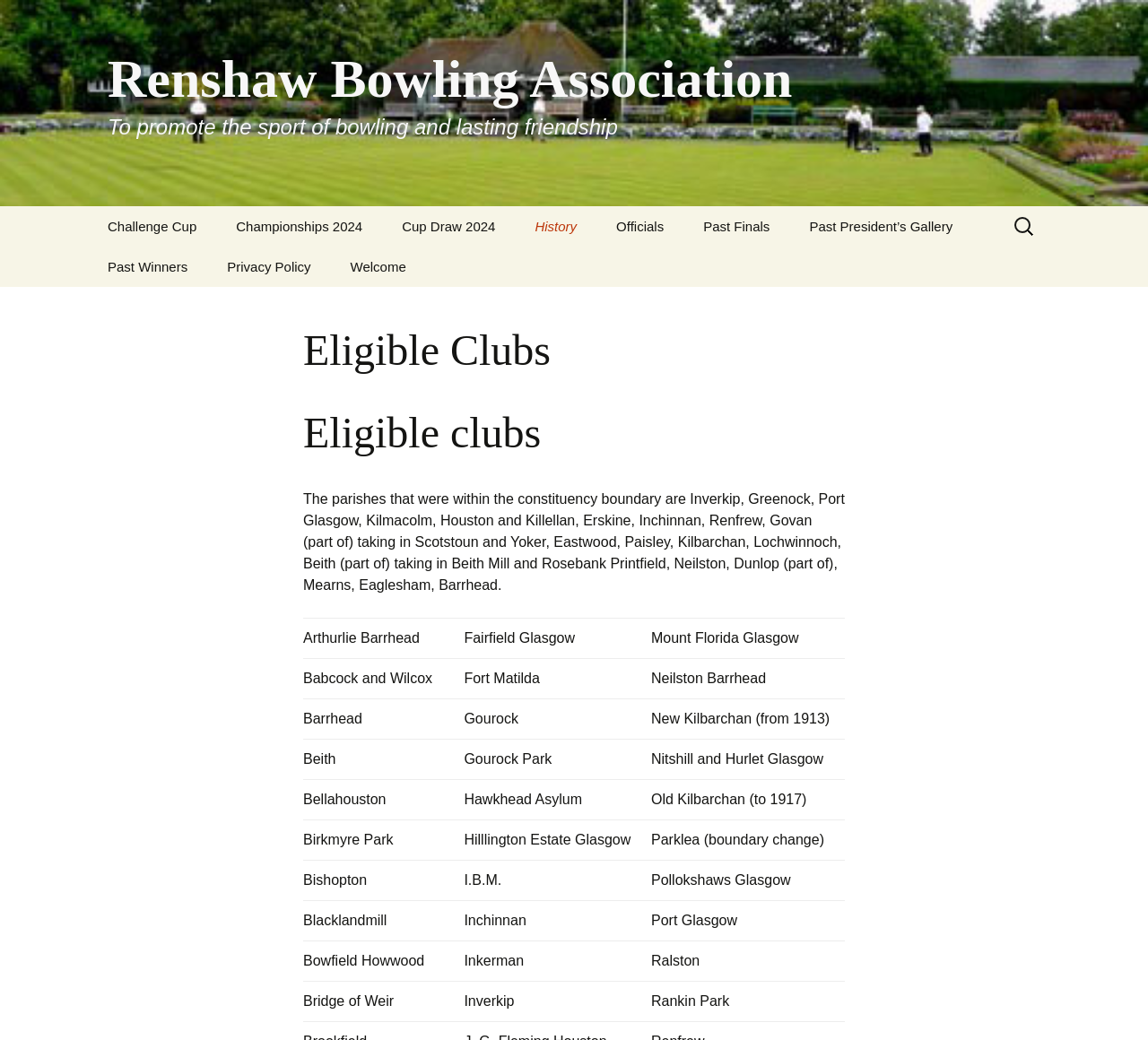Predict the bounding box coordinates for the UI element described as: "1978 into the Modern Era". The coordinates should be four float numbers between 0 and 1, presented as [left, top, right, bottom].

[0.45, 0.405, 0.607, 0.457]